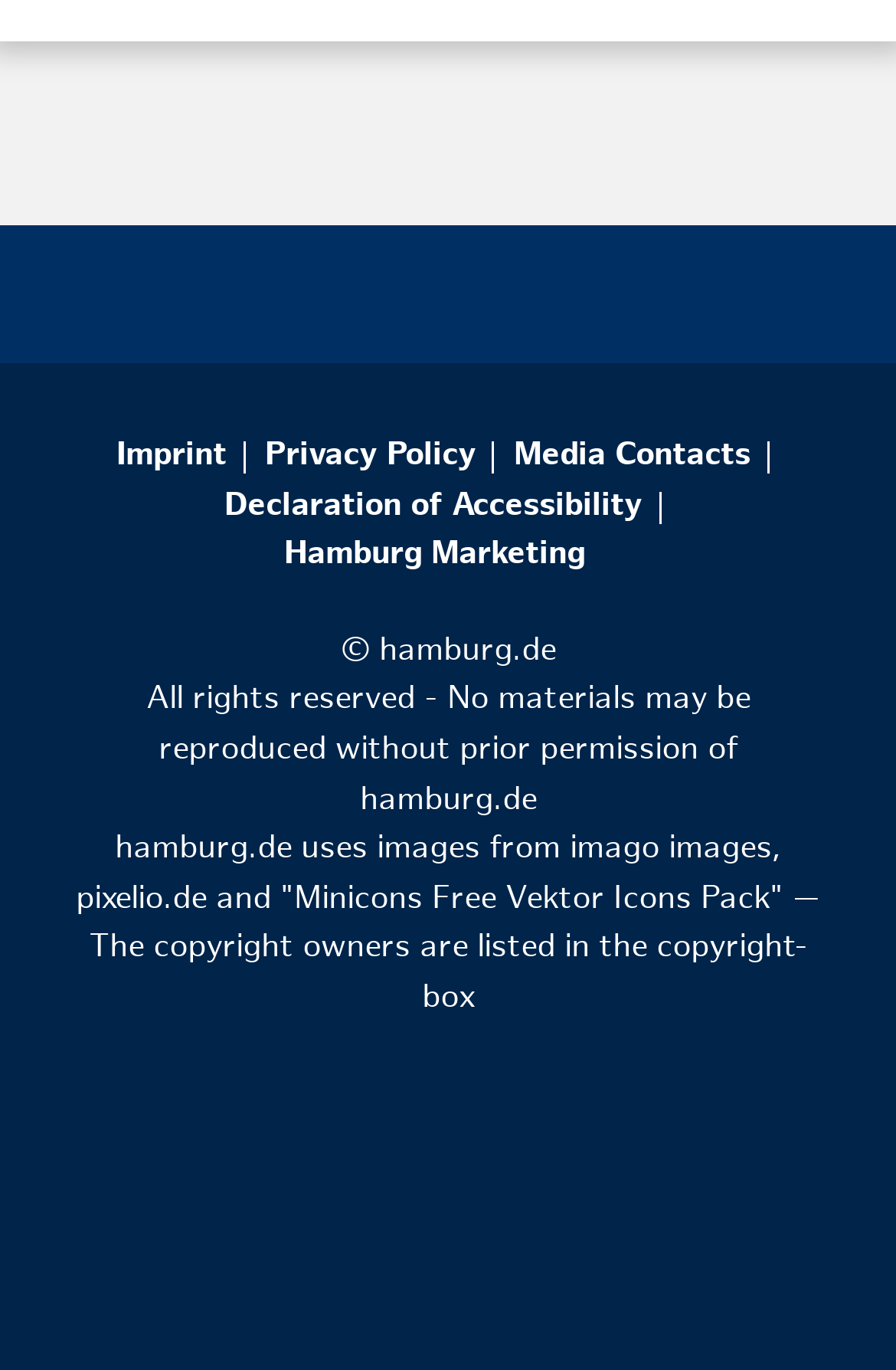Please identify the bounding box coordinates of the element I should click to complete this instruction: 'Contact Media'. The coordinates should be given as four float numbers between 0 and 1, like this: [left, top, right, bottom].

[0.574, 0.322, 0.838, 0.344]